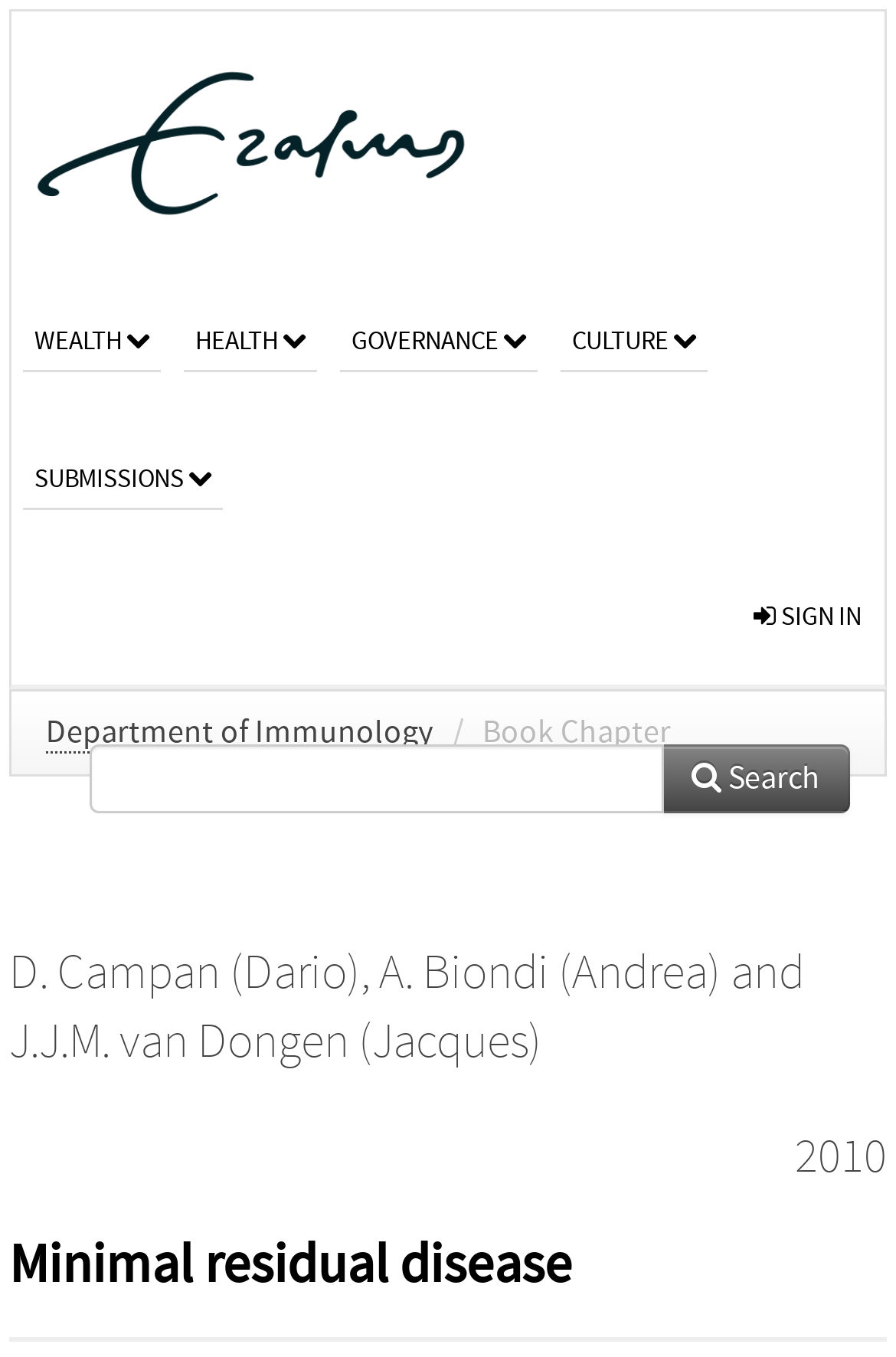Locate the bounding box coordinates of the clickable region to complete the following instruction: "visit university website."

[0.0, 0.008, 0.564, 0.201]